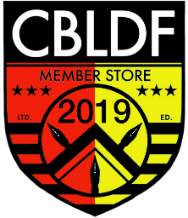What colors are used in the logo design?
Please utilize the information in the image to give a detailed response to the question.

The logo incorporates vibrant colors of red, yellow, and black, which are used to create a visually appealing and attention-grabbing design.